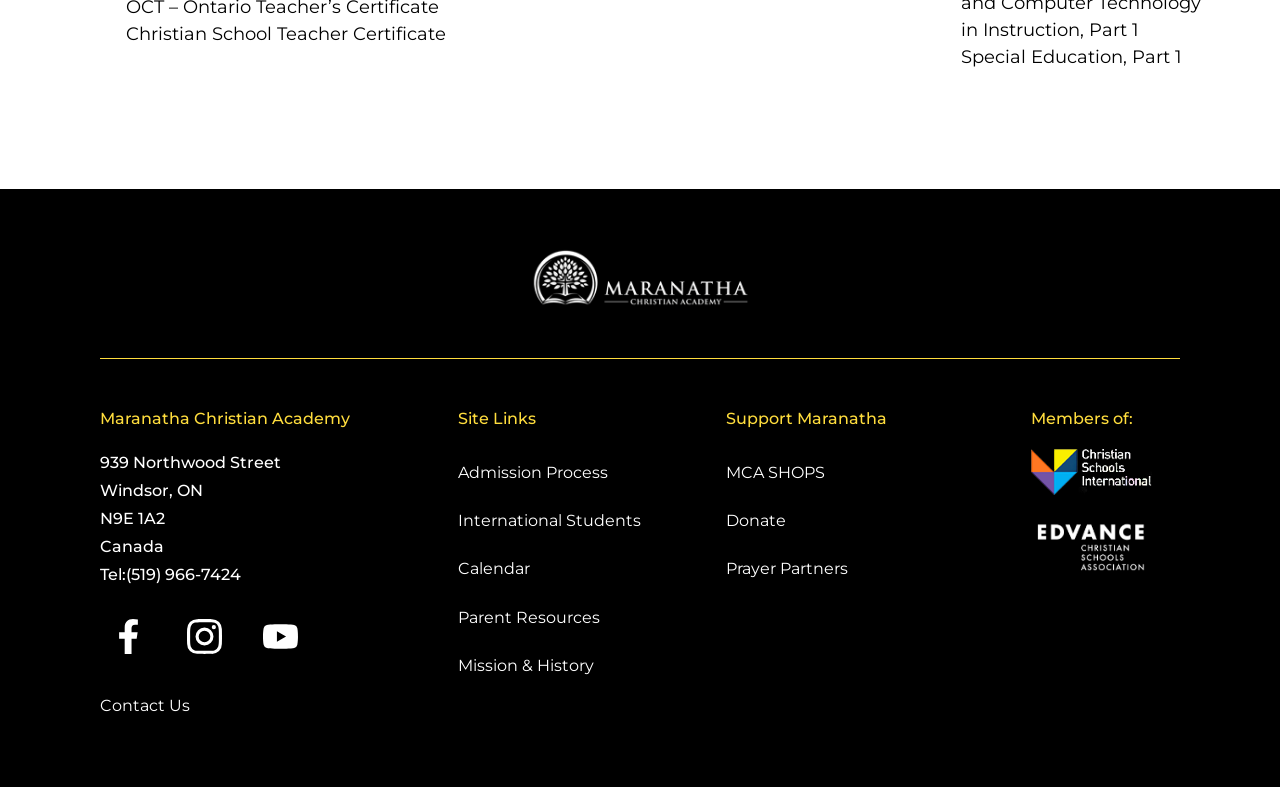What is the name of the online shop provided by the school?
Using the screenshot, give a one-word or short phrase answer.

MCA SHOPS